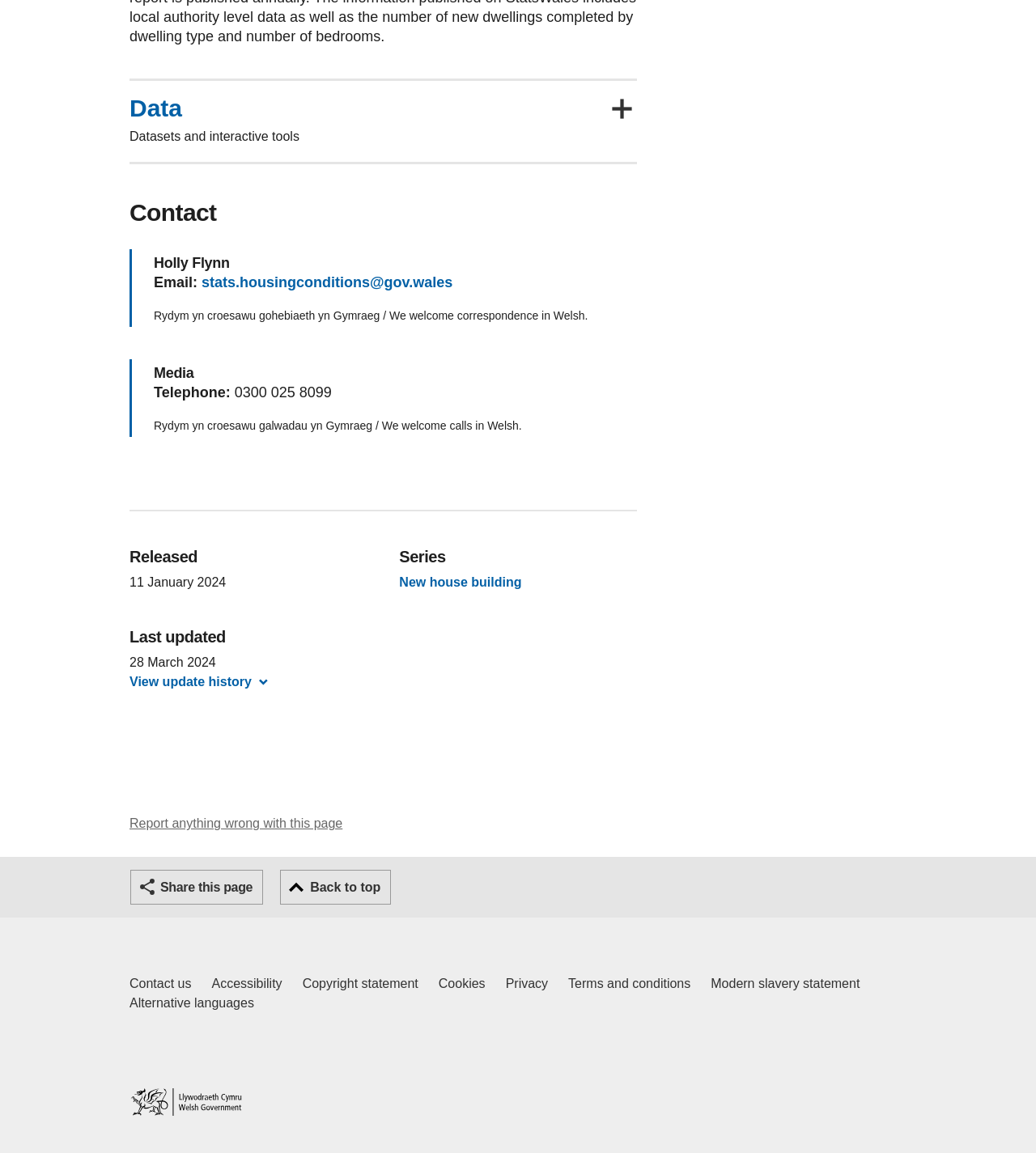Given the element description Privacy, predict the bounding box coordinates for the UI element in the webpage screenshot. The format should be (top-left x, top-left y, bottom-right x, bottom-right y), and the values should be between 0 and 1.

[0.488, 0.845, 0.529, 0.862]